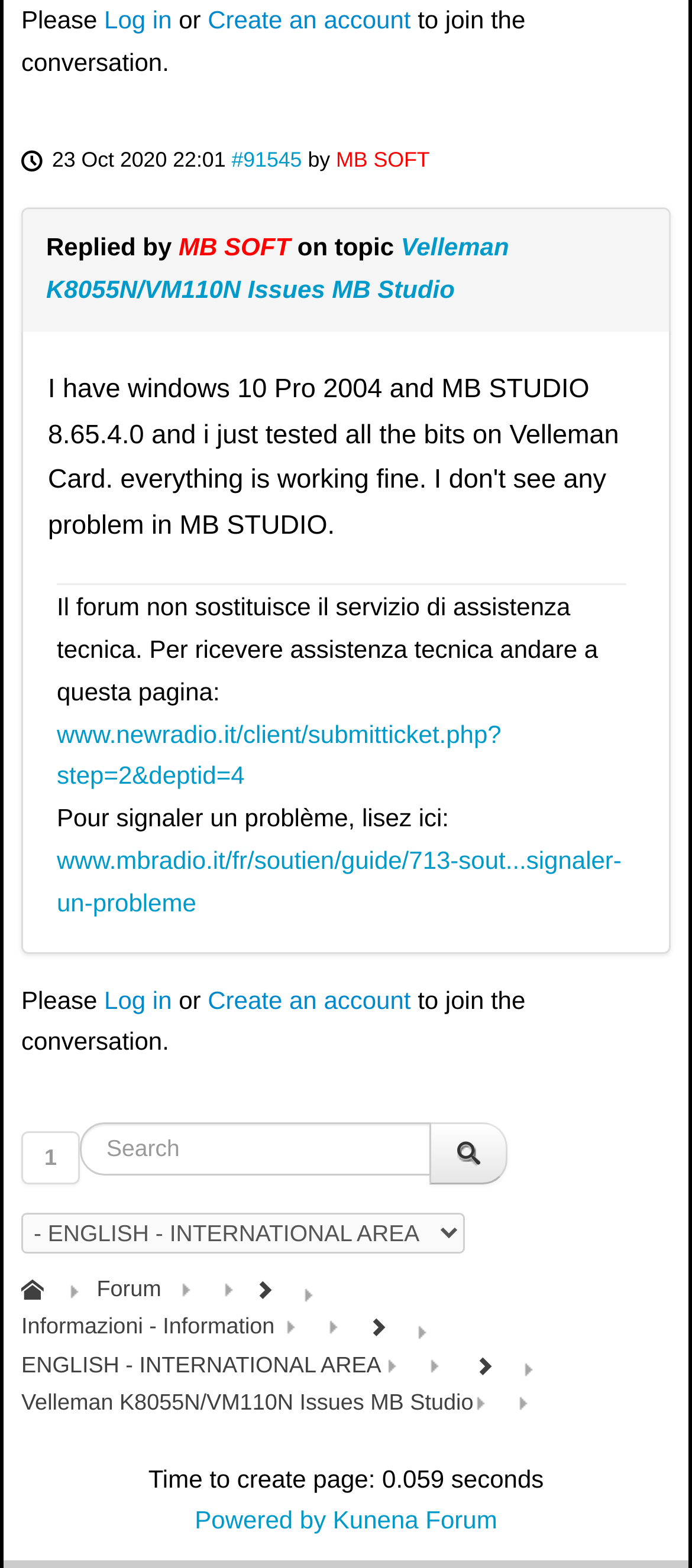Find the bounding box coordinates of the element's region that should be clicked in order to follow the given instruction: "Create an account". The coordinates should consist of four float numbers between 0 and 1, i.e., [left, top, right, bottom].

[0.3, 0.004, 0.594, 0.022]